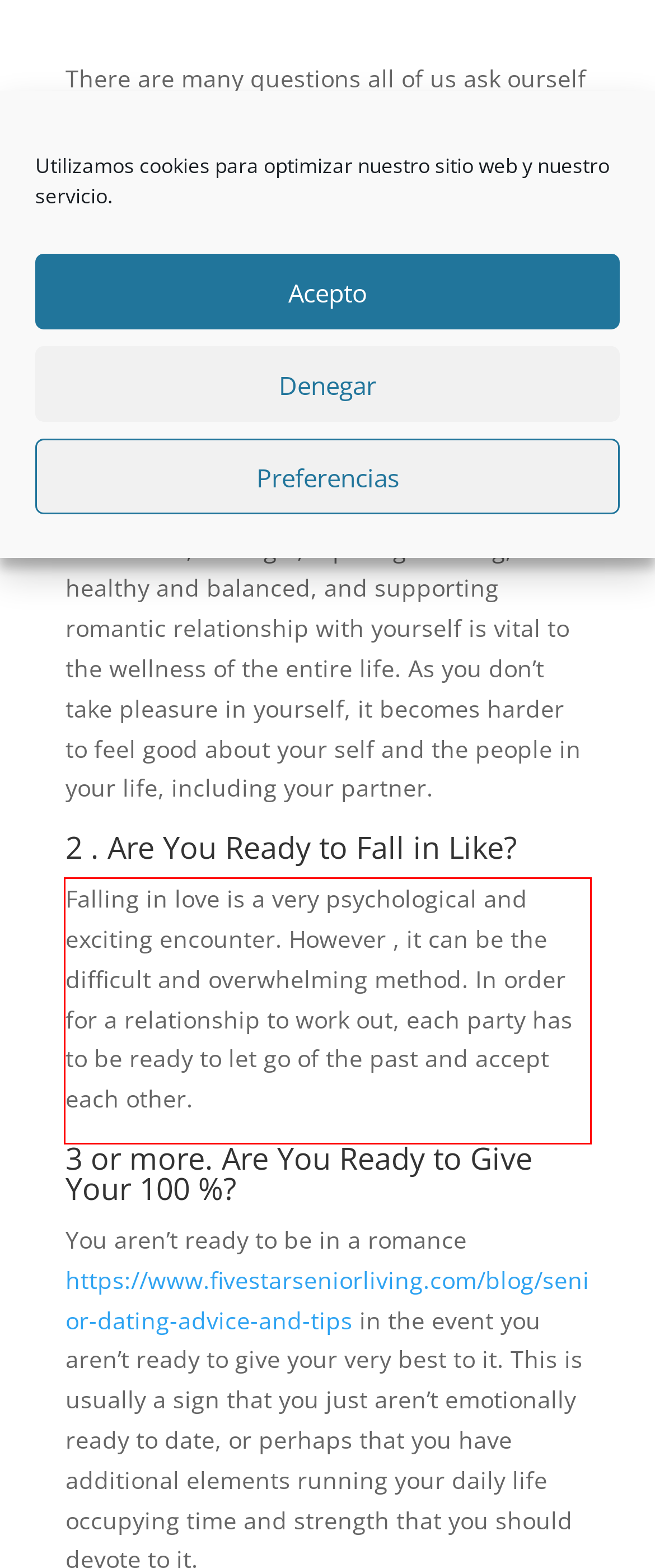Identify the text within the red bounding box on the webpage screenshot and generate the extracted text content.

Falling in love is a very psychological and exciting encounter. However , it can be the difficult and overwhelming method. In order for a relationship to work out, each party has to be ready to let go of the past and accept each other.